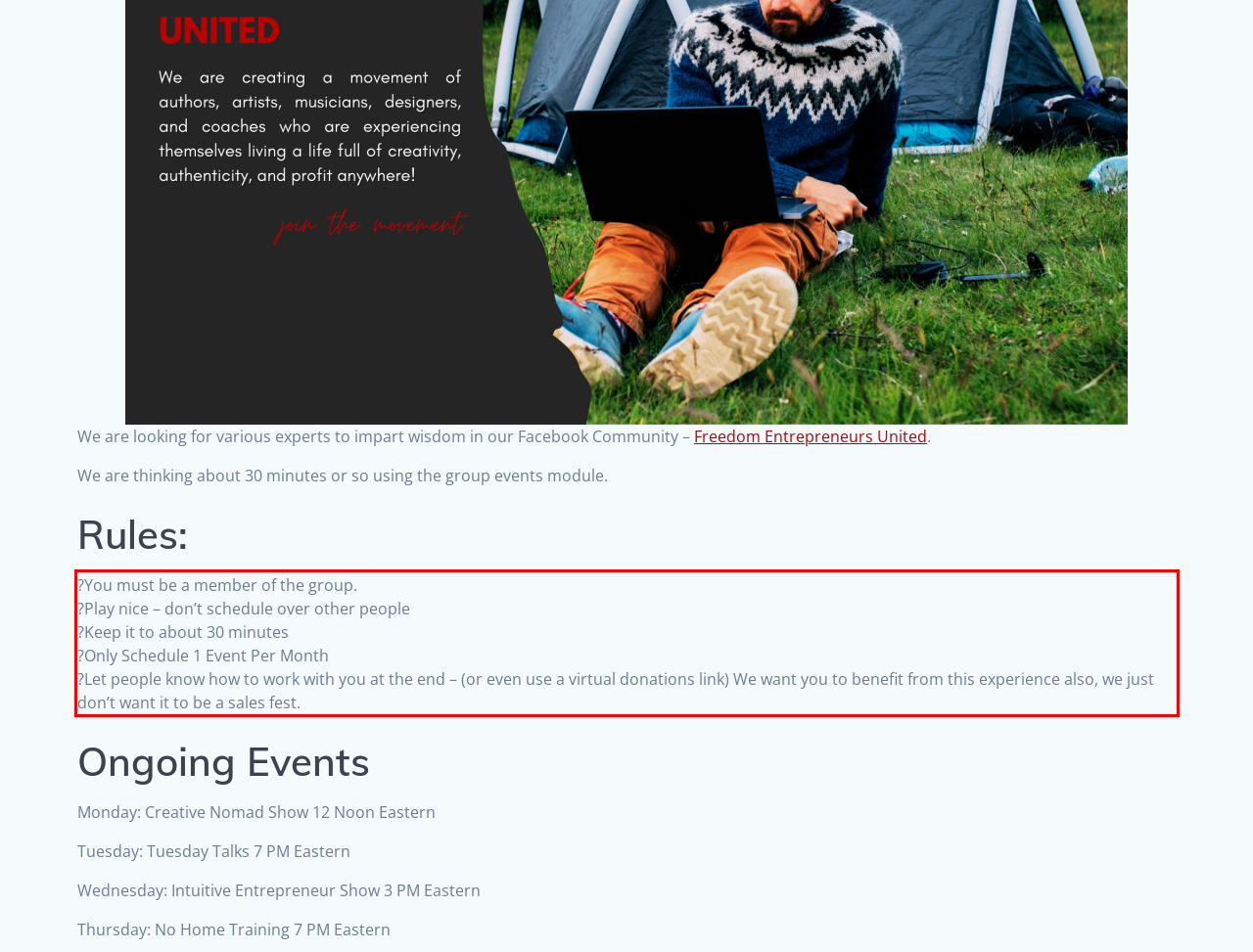You have a screenshot of a webpage where a UI element is enclosed in a red rectangle. Perform OCR to capture the text inside this red rectangle.

?You must be a member of the group. ?Play nice – don’t schedule over other people ?Keep it to about 30 minutes ?Only Schedule 1 Event Per Month ?Let people know how to work with you at the end – (or even use a virtual donations link) We want you to benefit from this experience also, we just don’t want it to be a sales fest.